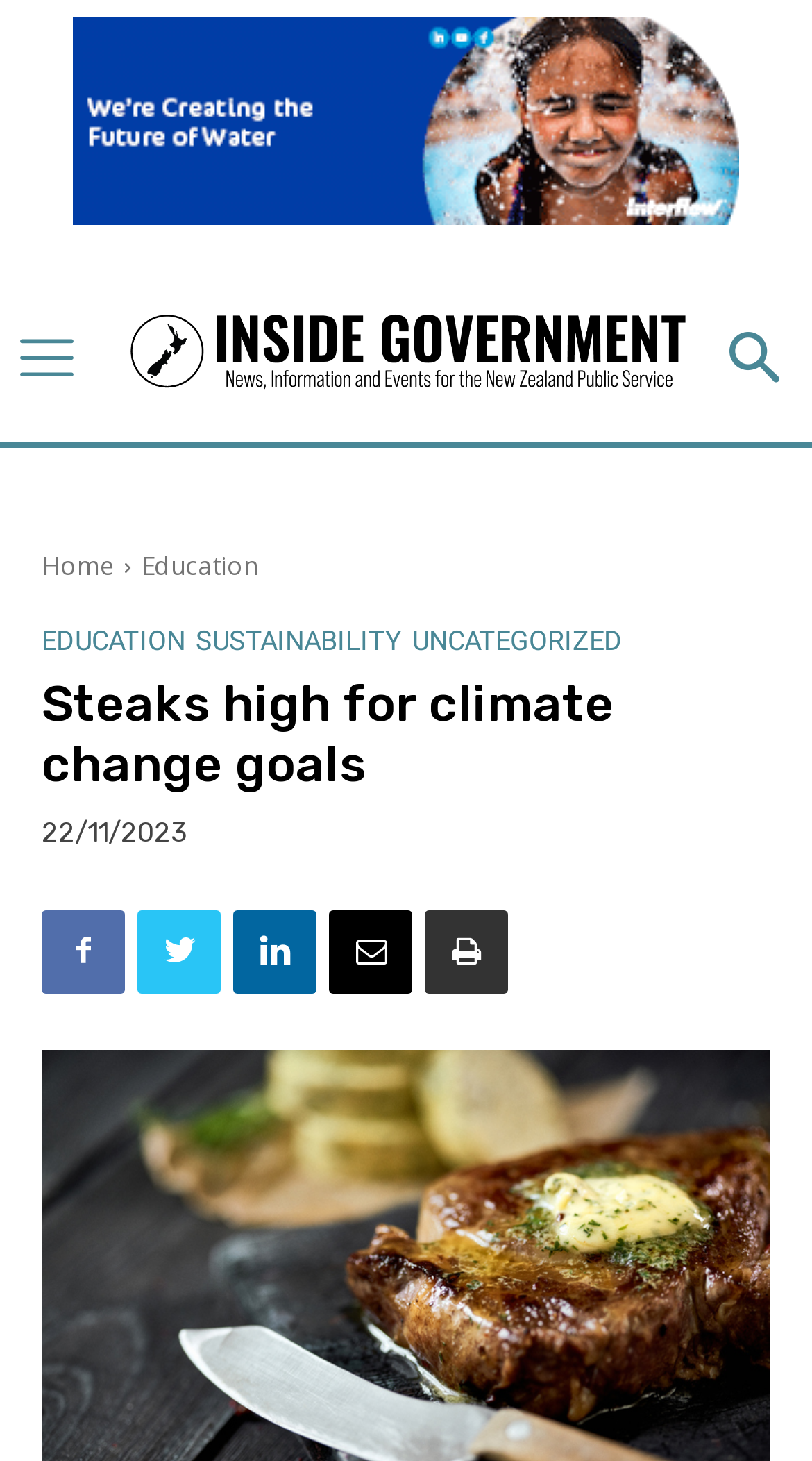Please specify the bounding box coordinates of the area that should be clicked to accomplish the following instruction: "Go to home page". The coordinates should consist of four float numbers between 0 and 1, i.e., [left, top, right, bottom].

[0.051, 0.375, 0.141, 0.399]